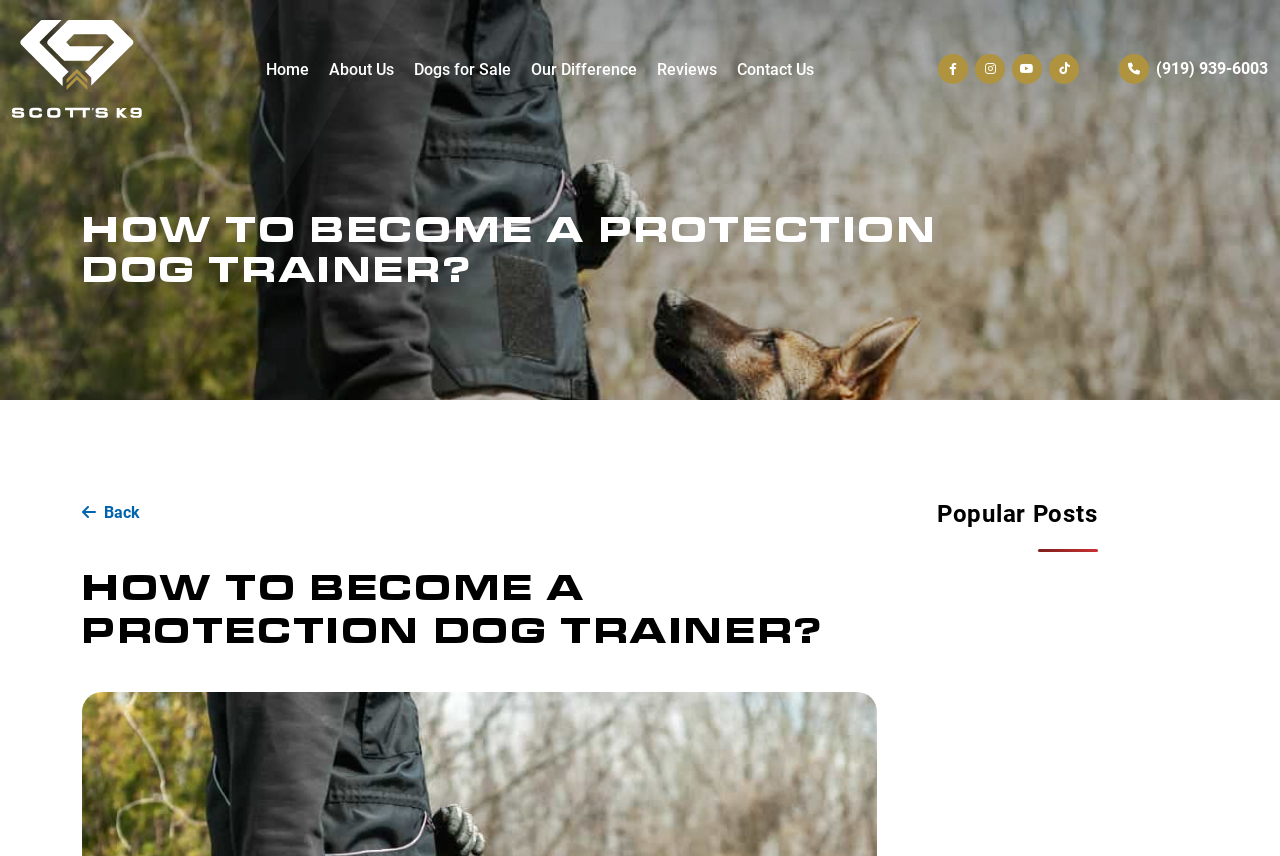Please determine the bounding box coordinates of the element's region to click in order to carry out the following instruction: "Read 'HOW TO BECOME A PROTECTION DOG TRAINER?' article". The coordinates should be four float numbers between 0 and 1, i.e., [left, top, right, bottom].

[0.064, 0.246, 0.788, 0.338]